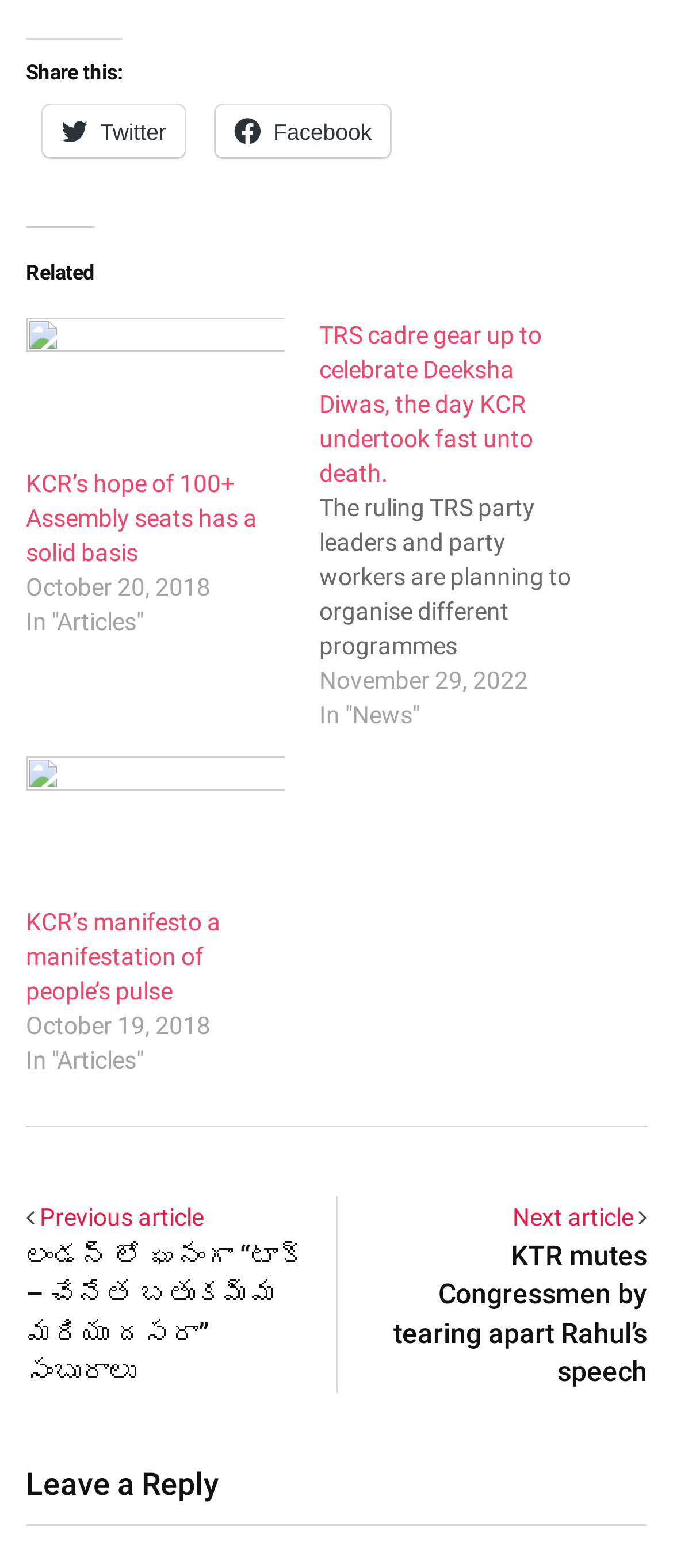Give a one-word or short phrase answer to this question: 
What is the title of the article with a publication date of October 20, 2018?

KCR’s hope of 100+ Assembly seats has a solid basis